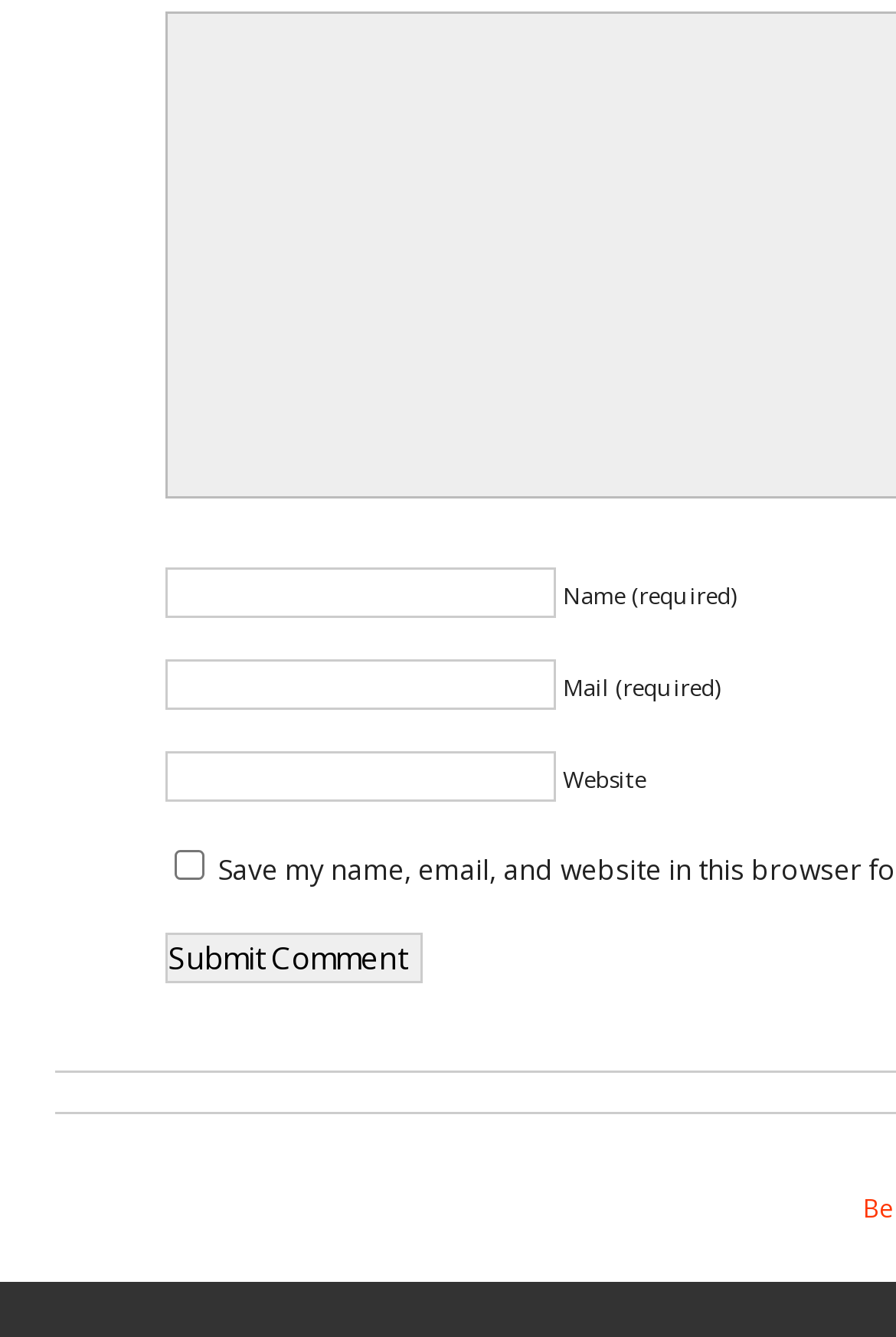Provide the bounding box coordinates of the UI element that matches the description: "parent_node: Website name="url"".

[0.185, 0.562, 0.621, 0.599]